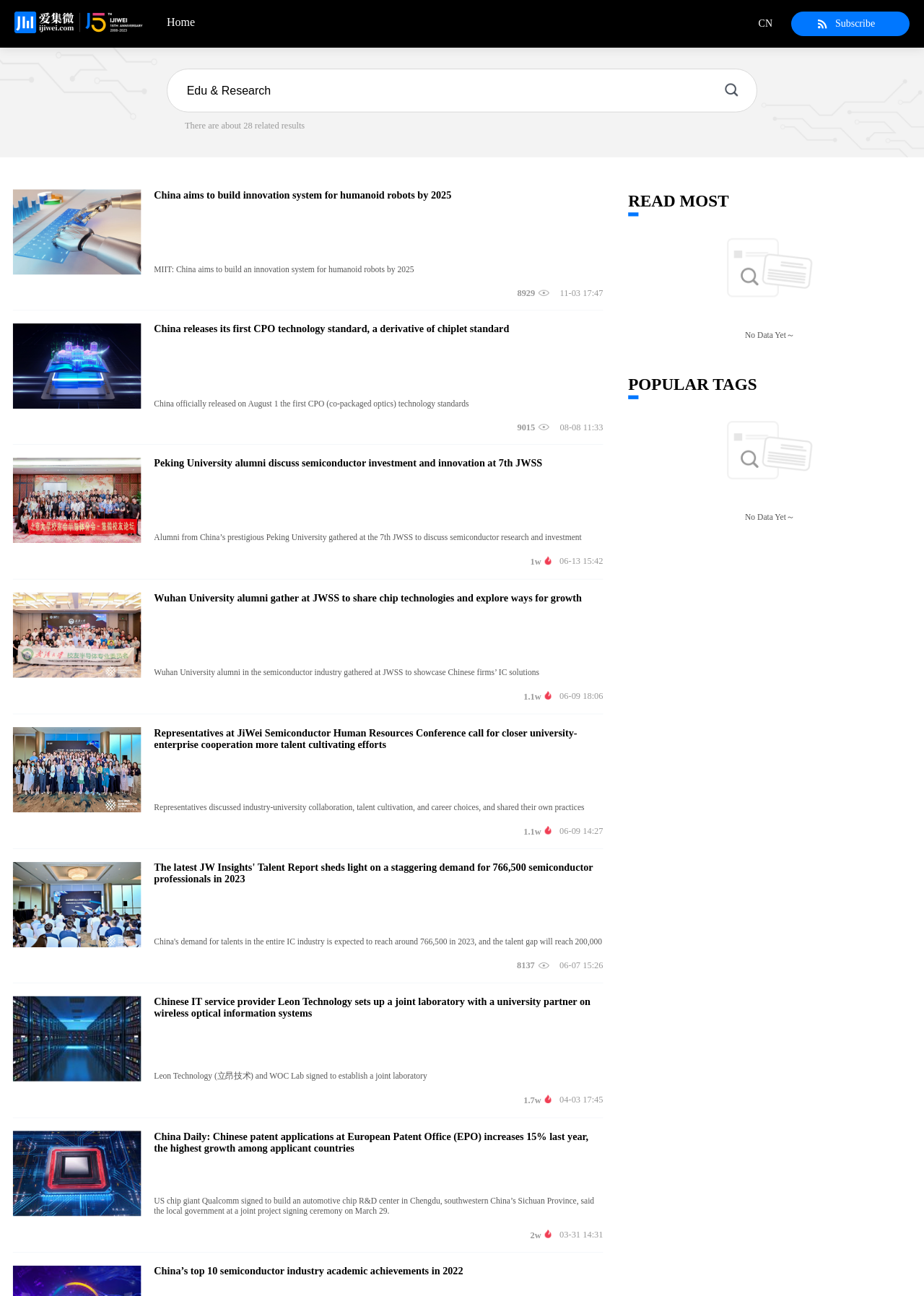Please specify the bounding box coordinates of the clickable region to carry out the following instruction: "Learn about the authors". The coordinates should be four float numbers between 0 and 1, in the format [left, top, right, bottom].

None